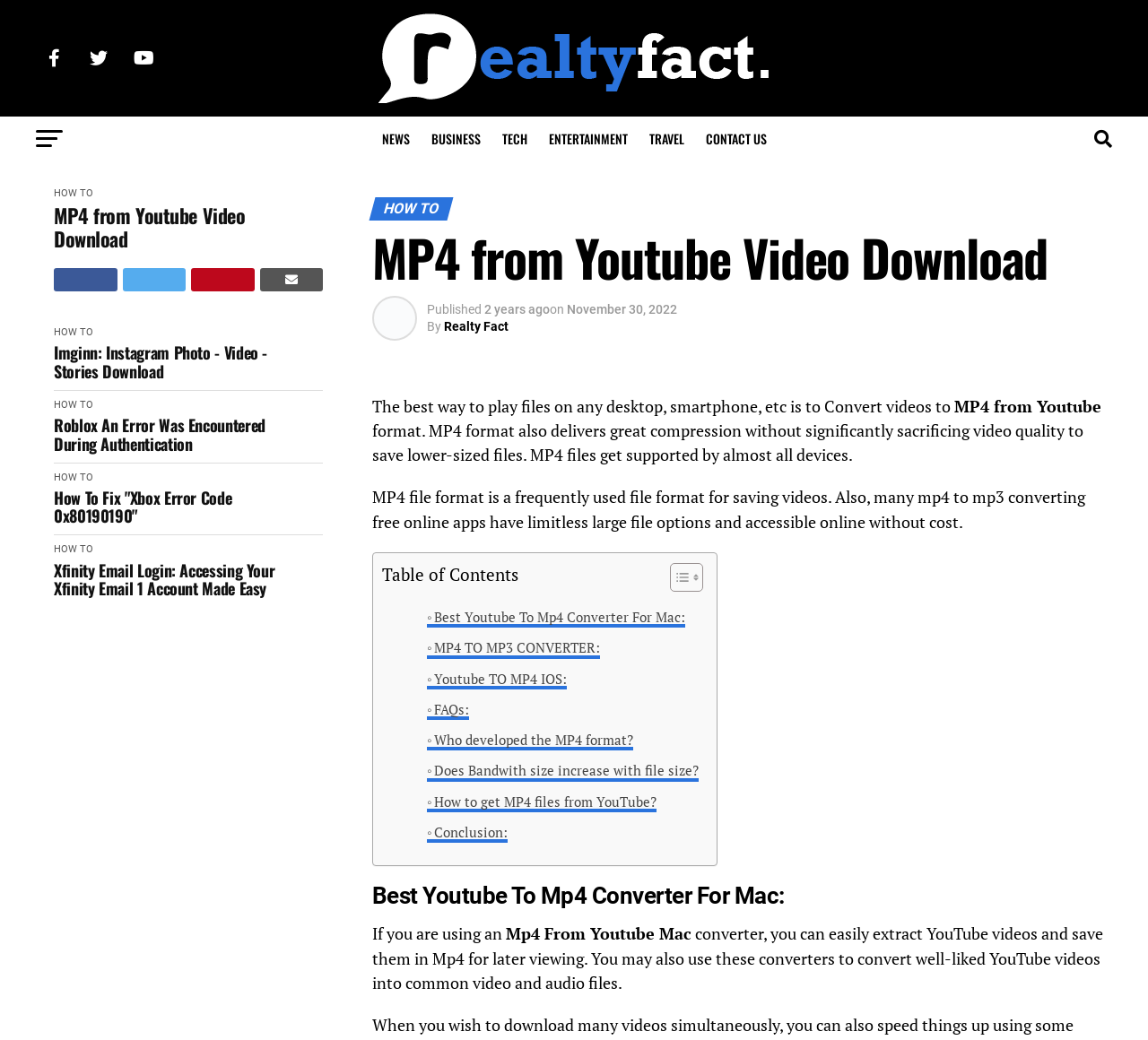What is the benefit of MP4 format?
Please answer the question with a detailed response using the information from the screenshot.

According to the webpage, MP4 format delivers great compression without significantly sacrificing video quality, which allows for lower-sized files.